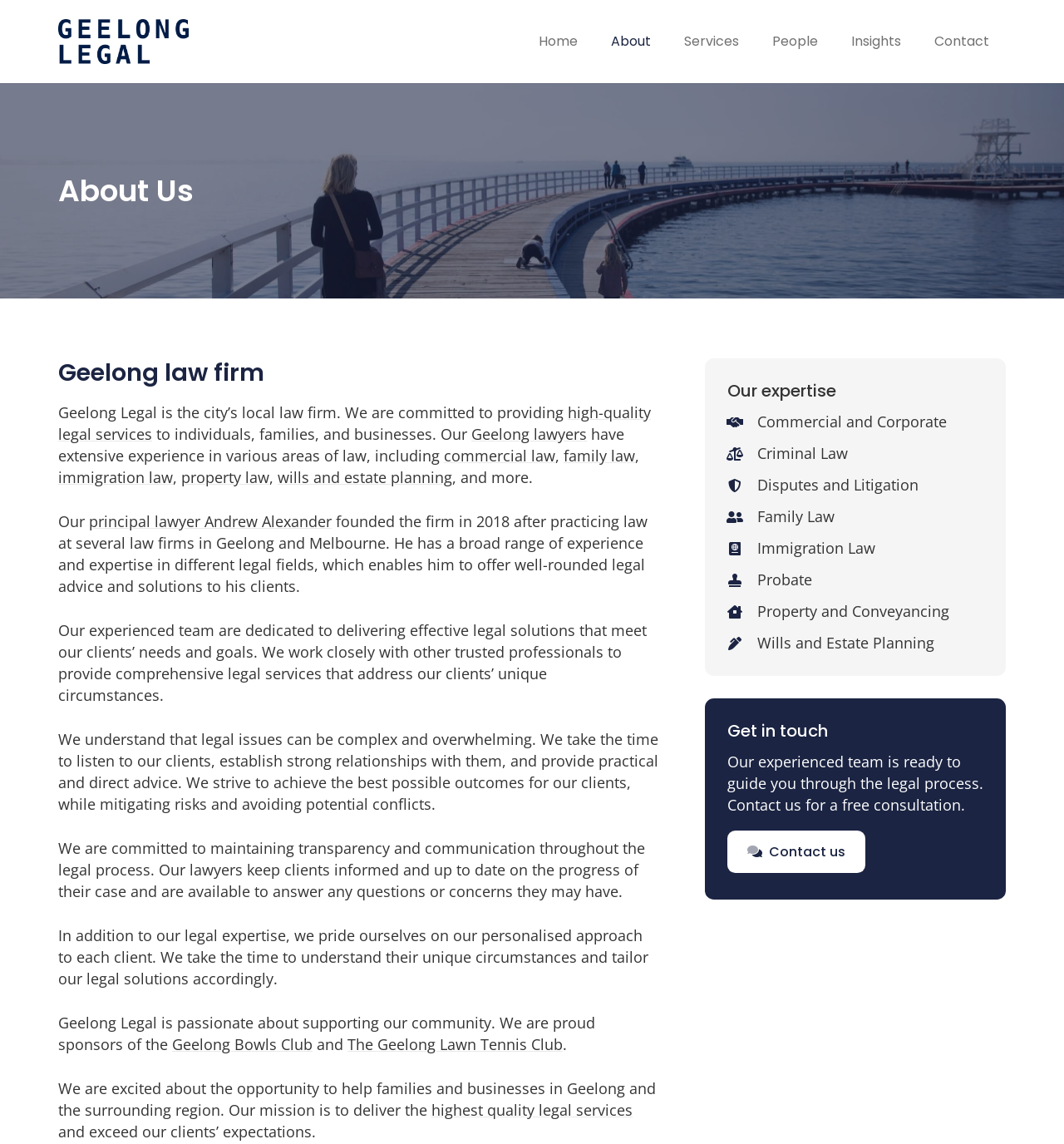What community organizations does the law firm support?
Please provide a comprehensive and detailed answer to the question.

The webpage mentions that the law firm is proud to support the Geelong Bowls Club and The Geelong Lawn Tennis Club. This information can be found in the section that describes the law firm's community involvement.